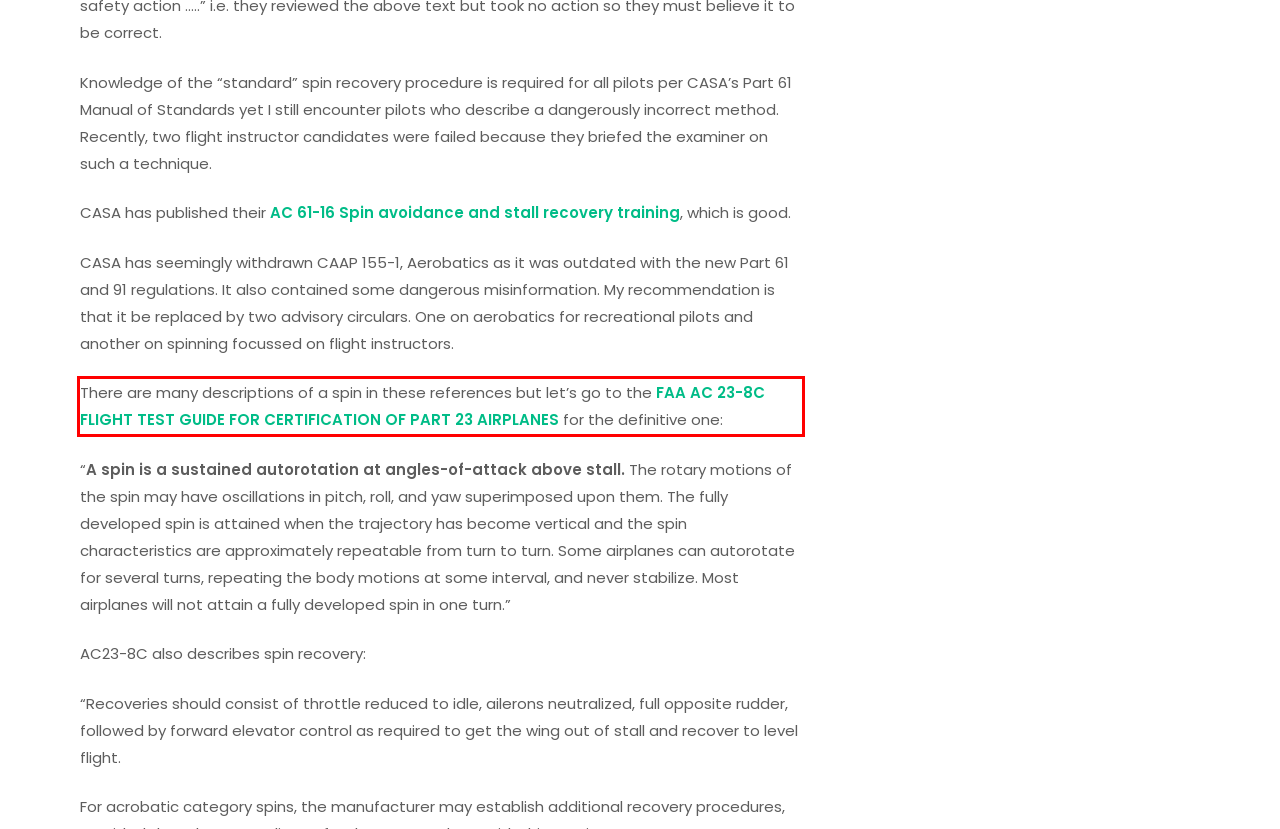Locate the red bounding box in the provided webpage screenshot and use OCR to determine the text content inside it.

There are many descriptions of a spin in these references but let’s go to the FAA AC 23-8C FLIGHT TEST GUIDE FOR CERTIFICATION OF PART 23 AIRPLANES for the definitive one: